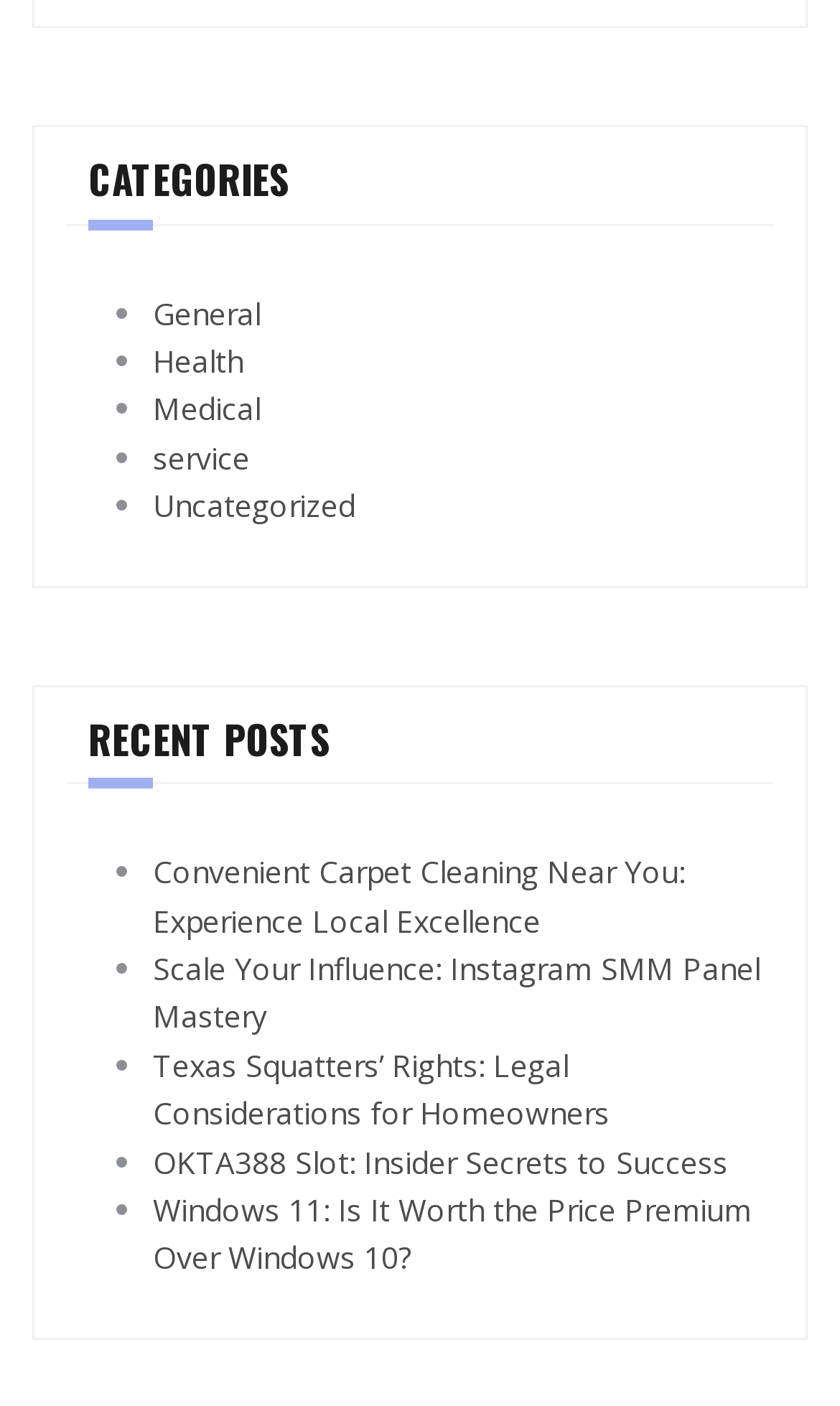Determine the bounding box coordinates of the region to click in order to accomplish the following instruction: "Click on the 'General' category". Provide the coordinates as four float numbers between 0 and 1, specifically [left, top, right, bottom].

[0.182, 0.208, 0.31, 0.237]